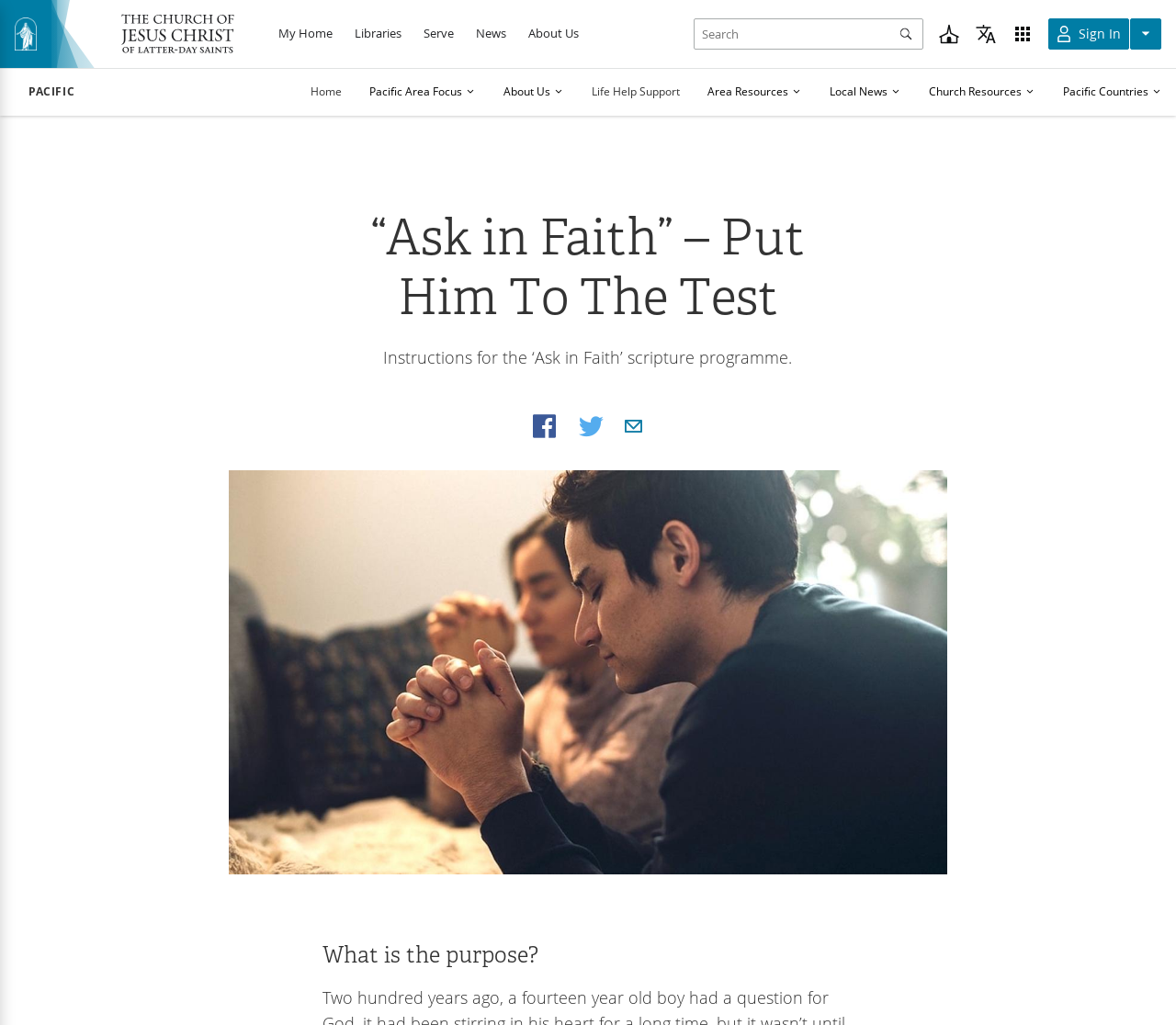Answer the question with a single word or phrase: 
What is the title of the section below the main heading?

Instructions for the ‘Ask in Faith’ scripture programme